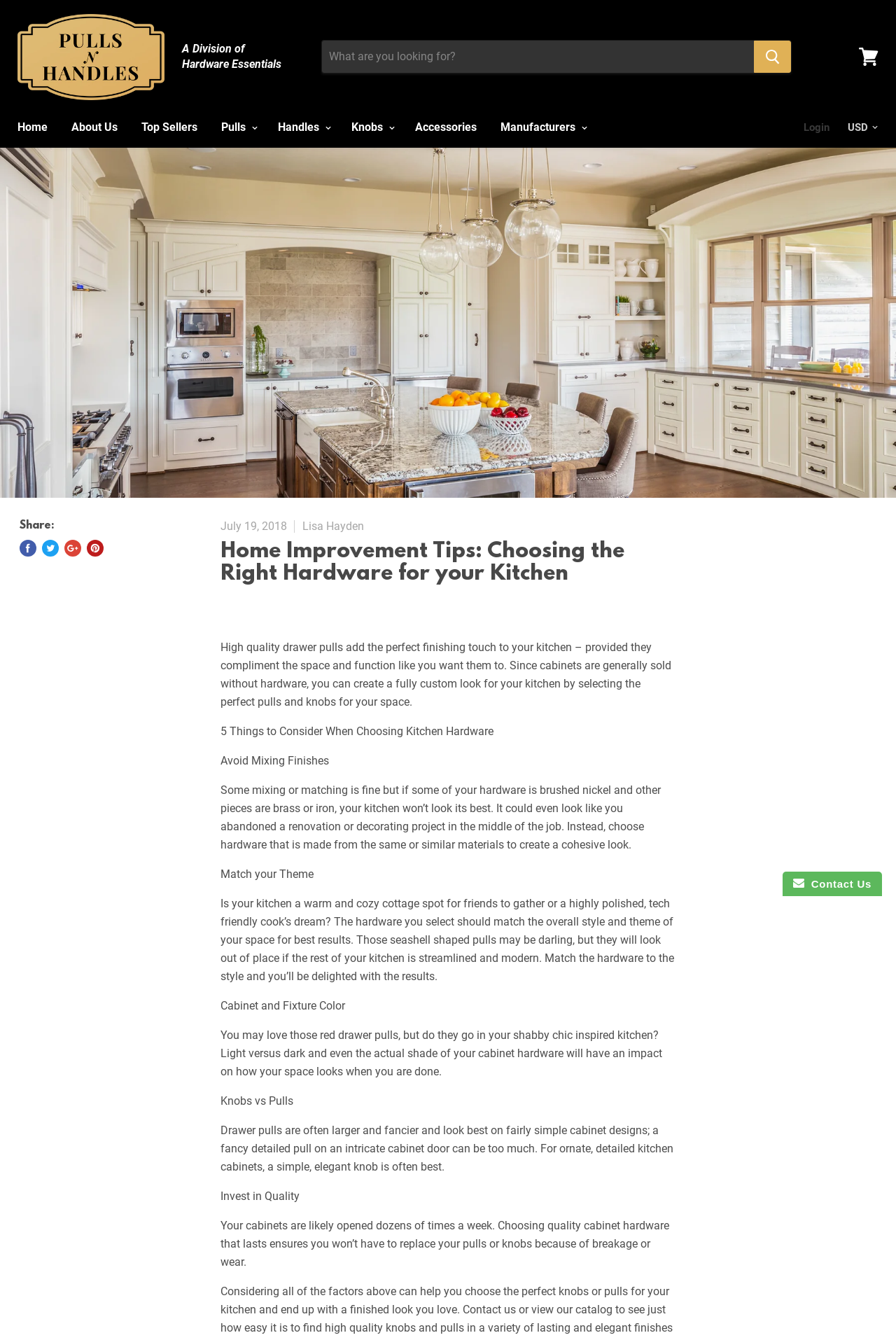Using the element description: "A Division of Hardware Essentials", determine the bounding box coordinates. The coordinates should be in the format [left, top, right, bottom], with values between 0 and 1.

[0.203, 0.031, 0.359, 0.054]